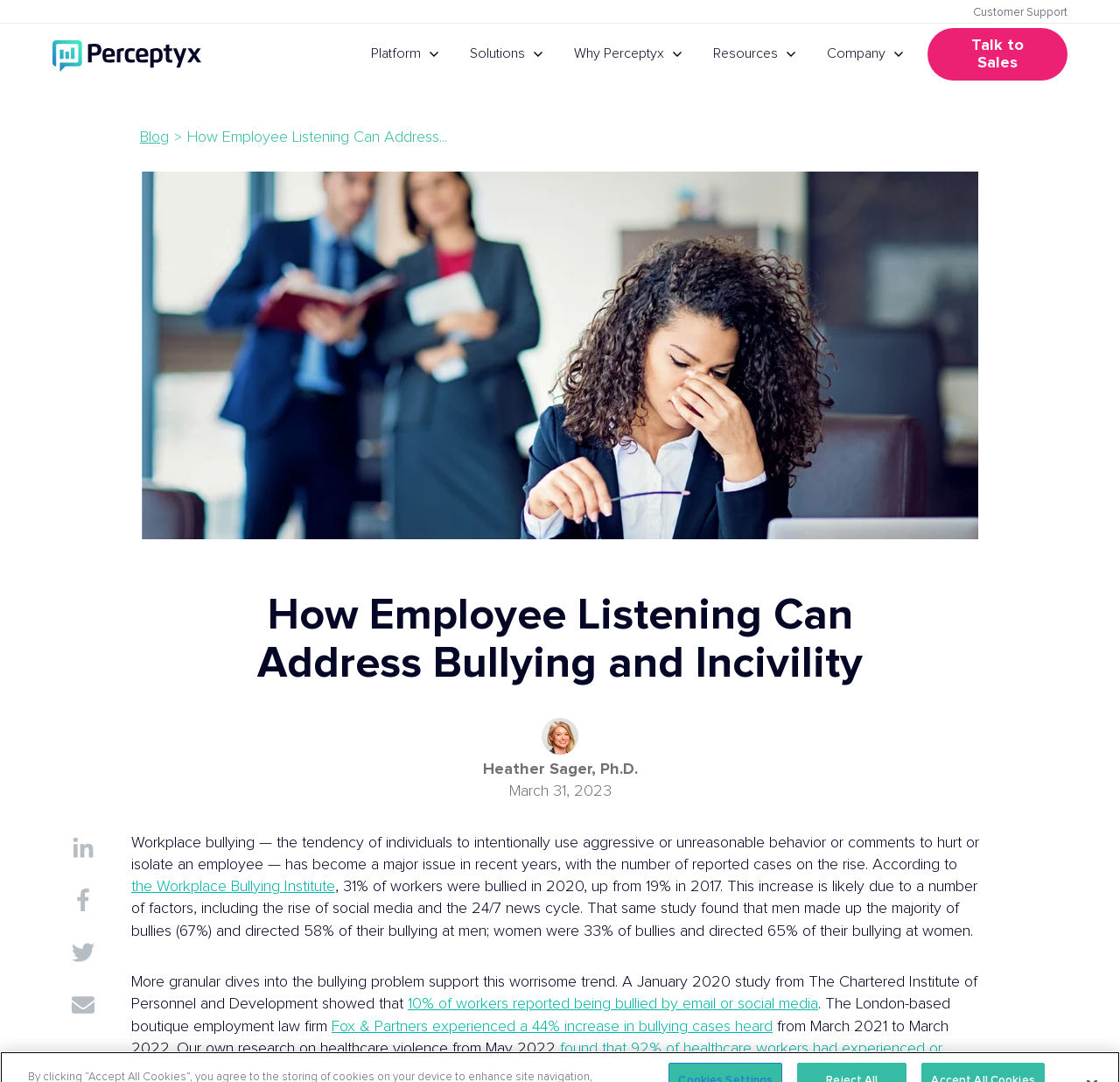Please locate the UI element described by "Resources" and provide its bounding box coordinates.

[0.637, 0.022, 0.695, 0.078]